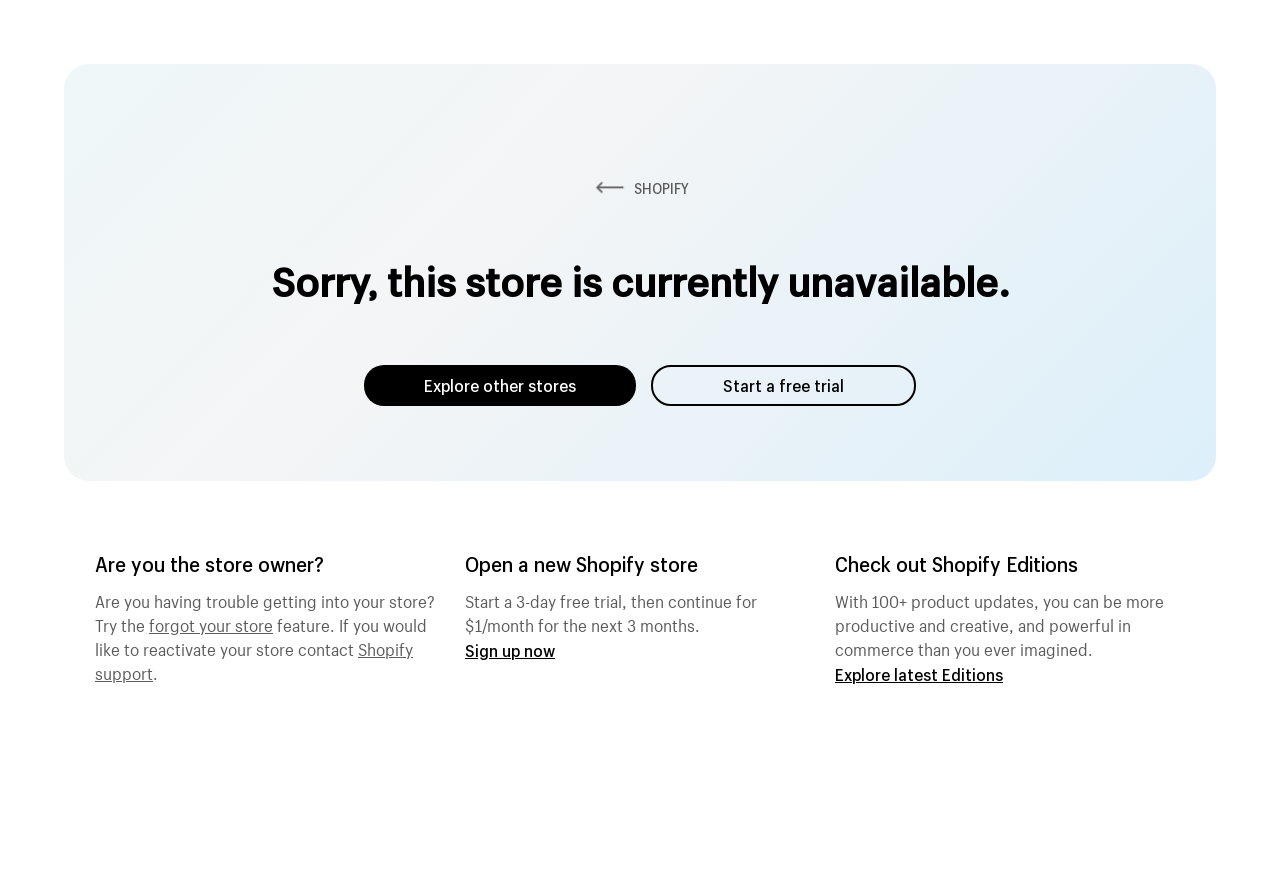Look at the image and write a detailed answer to the question: 
What is the current status of the store?

The current status of the store can be determined by looking at the heading 'Sorry, this store is currently unavailable.' which indicates that the store is not available at the moment.